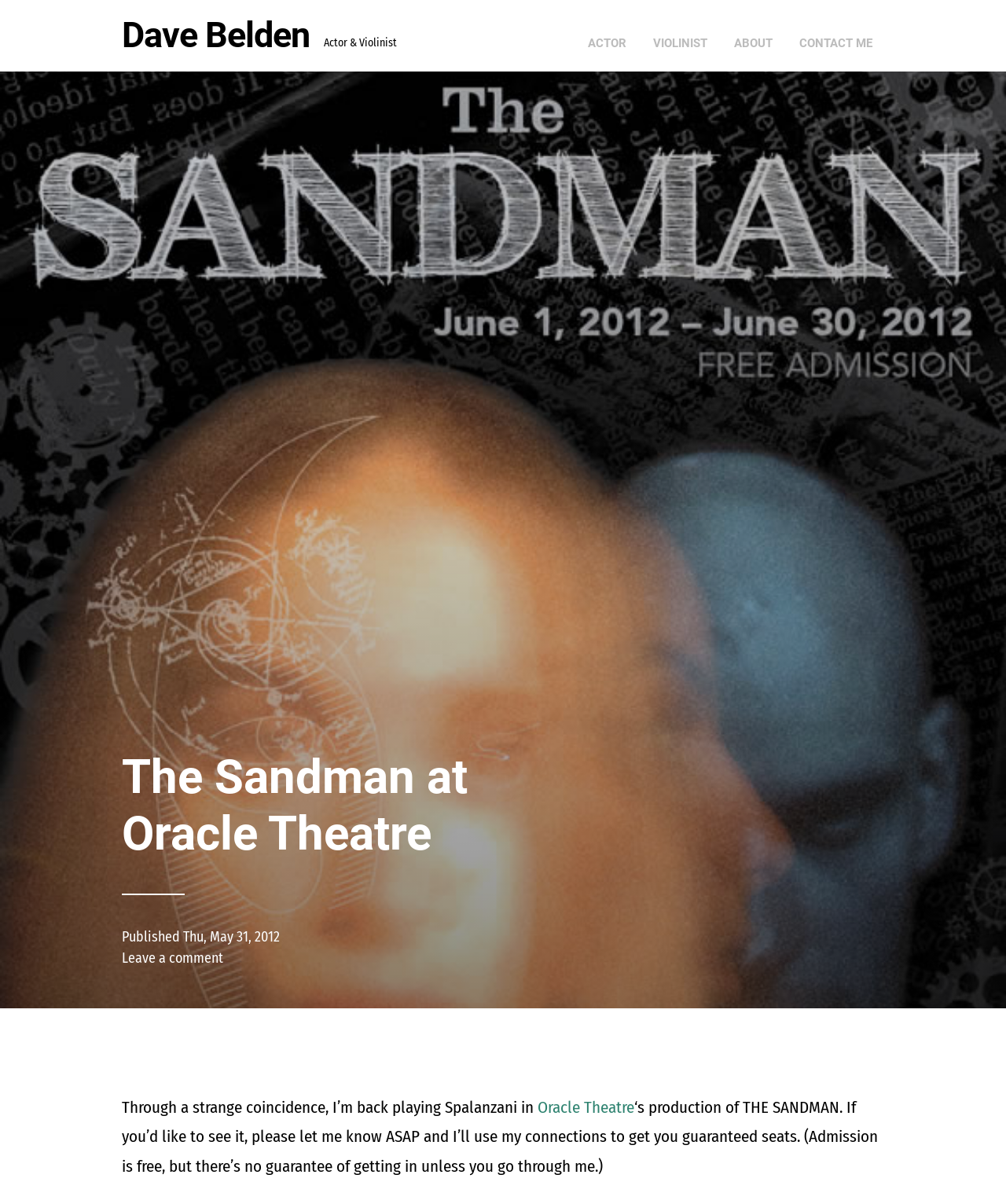Create a detailed narrative of the webpage’s visual and textual elements.

The webpage is about Dave Belden, an actor and violinist, and his involvement in a production of "The Sandman" at Oracle Theatre. At the top of the page, there is a heading with Dave Belden's name, which is also a link. Below this, there is a brief description of him as an "Actor & Violinist". 

To the right of this description, there are four links: "ACTOR", "VIOLINIST", "ABOUT", and "CONTACT ME". 

Further down the page, there is a header section that contains the title "The Sandman at Oracle Theatre". Below this, there is a footer section that displays the publication date, "Thu, May 31, 2012", and the author, "Dave". There is also a link to "Leave a comment" in this section.

The main content of the page is a paragraph of text that describes Dave Belden's involvement in the production of "The Sandman" at Oracle Theatre. The text mentions that he is playing the role of Spalanzani and offers to help readers get guaranteed seats to the show. There is a link to "Oracle Theatre" within this paragraph.